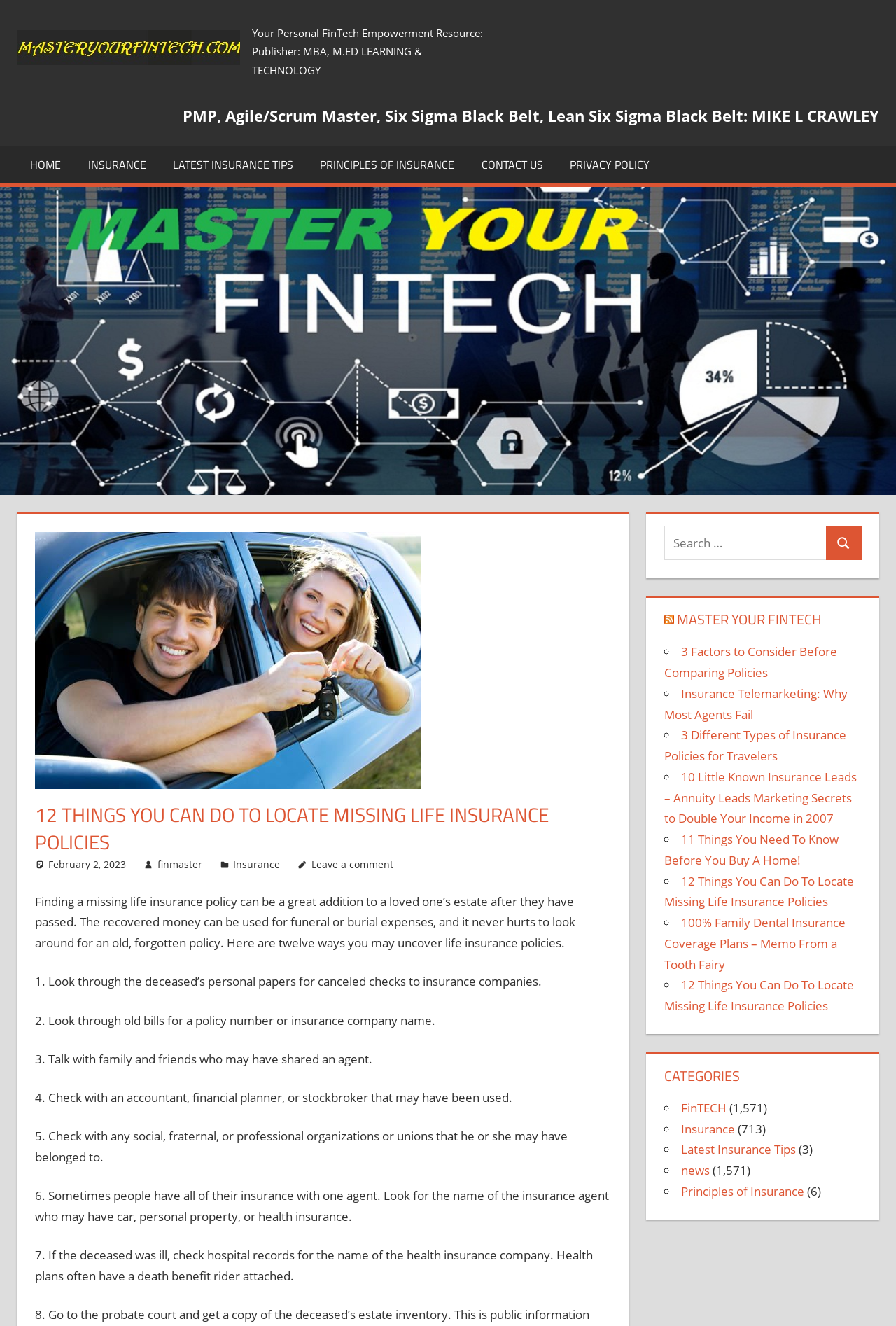Can you find the bounding box coordinates for the element to click on to achieve the instruction: "Read the article '3 Factors to Consider Before Comparing Policies'"?

[0.741, 0.485, 0.934, 0.513]